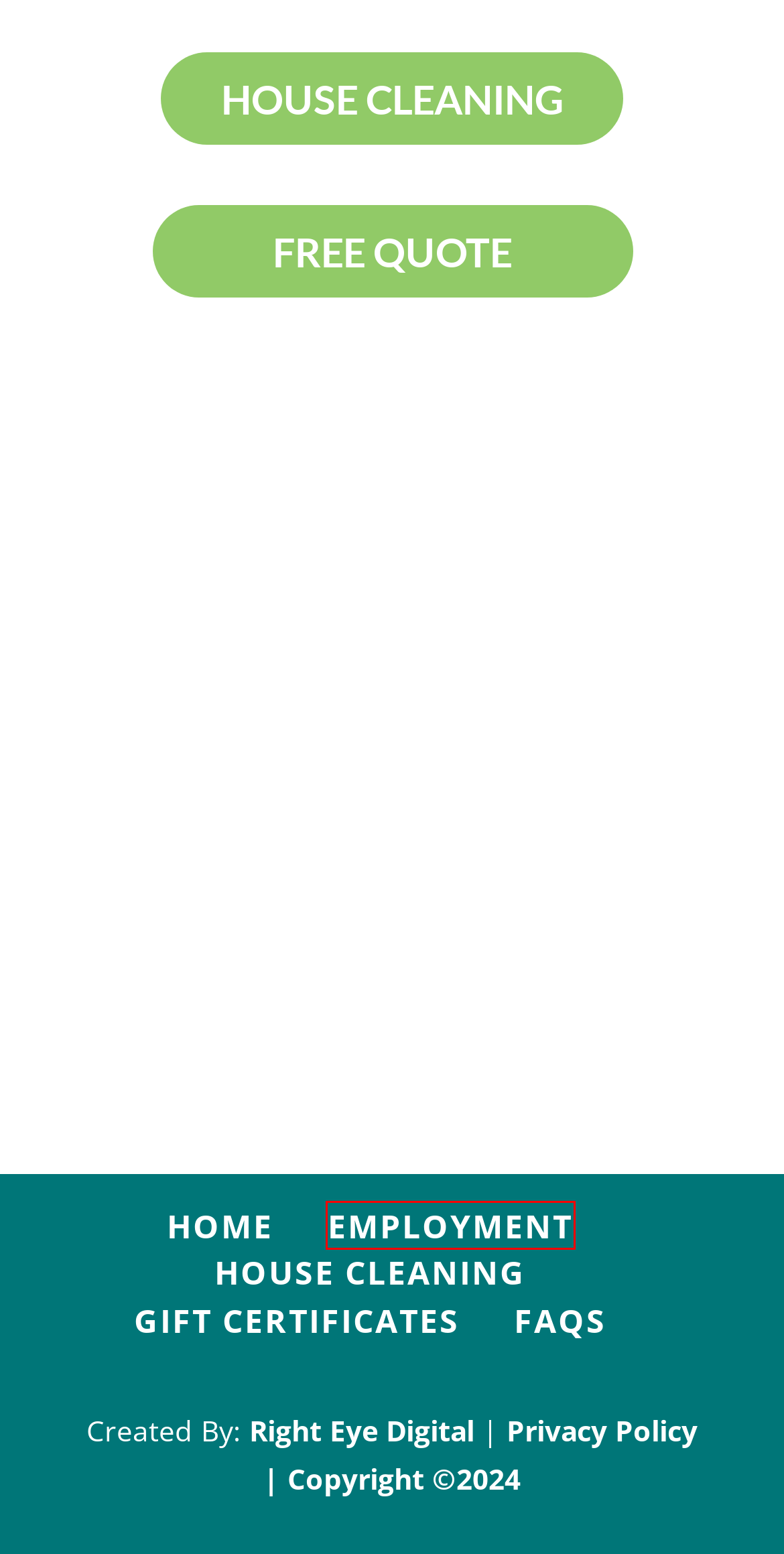Examine the screenshot of a webpage featuring a red bounding box and identify the best matching webpage description for the new page that results from clicking the element within the box. Here are the options:
A. Maid Services – Cleaning for a Reason
B. Complete Digital Marketing in Lincoln Nebraska - Right Eye Digital
C. About Vibrant Cleaning Services - Vibrant Cleaning Services
D. ISSA Residential |
E. Maid Service Medina Ohio - Vibrant Cleaning Services Quote - FREE
F. Vibrant Cleaning Services - Vibrant Cleaning Services Ohio
G. Vibrant House Cleaning FAQs - Vibrant Cleaning Services - Medina Ohio
H. House Cleaner Employment - Vibrant Cleaning Services

H